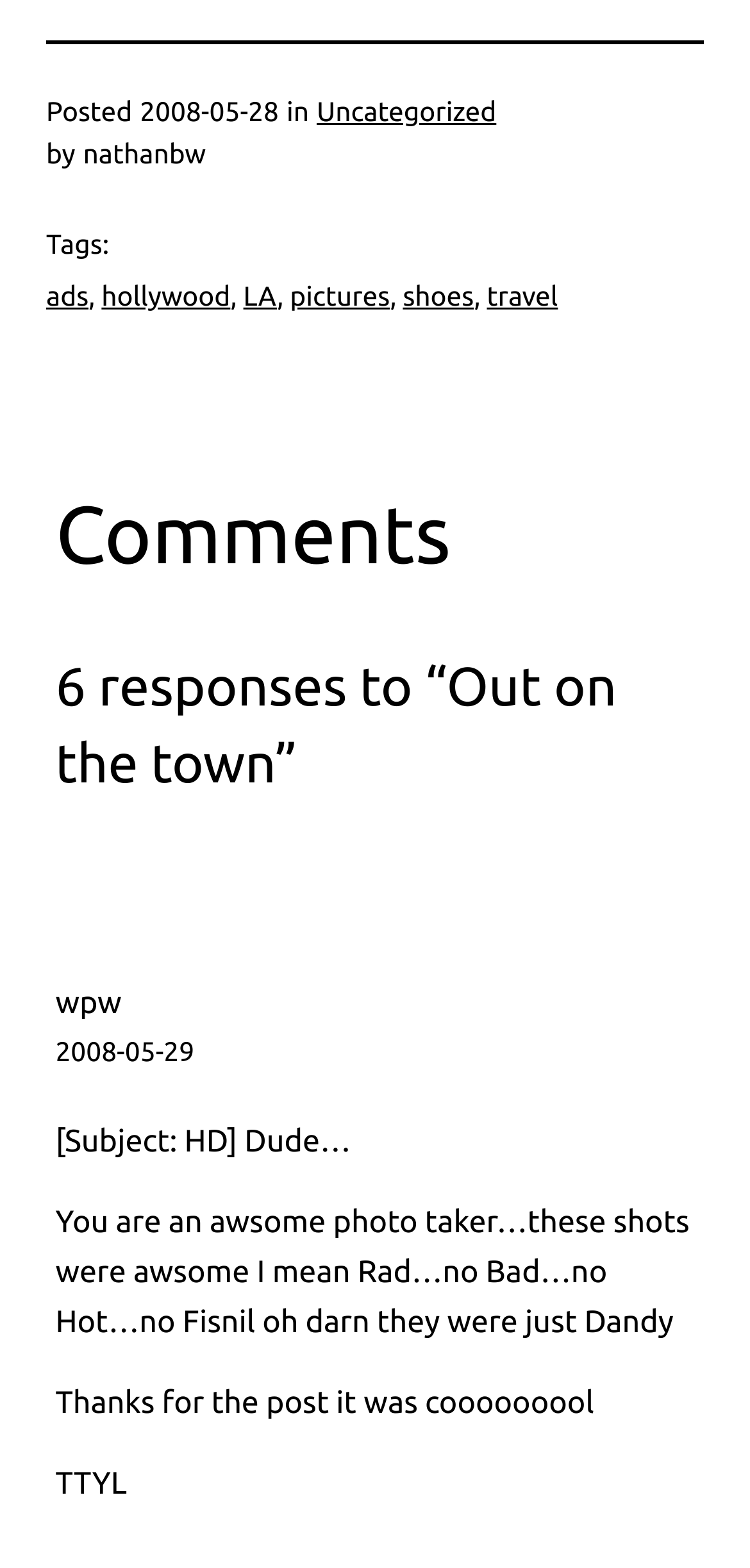Provide the bounding box coordinates in the format (top-left x, top-left y, bottom-right x, bottom-right y). All values are floating point numbers between 0 and 1. Determine the bounding box coordinate of the UI element described as: hollywood

[0.135, 0.179, 0.307, 0.198]